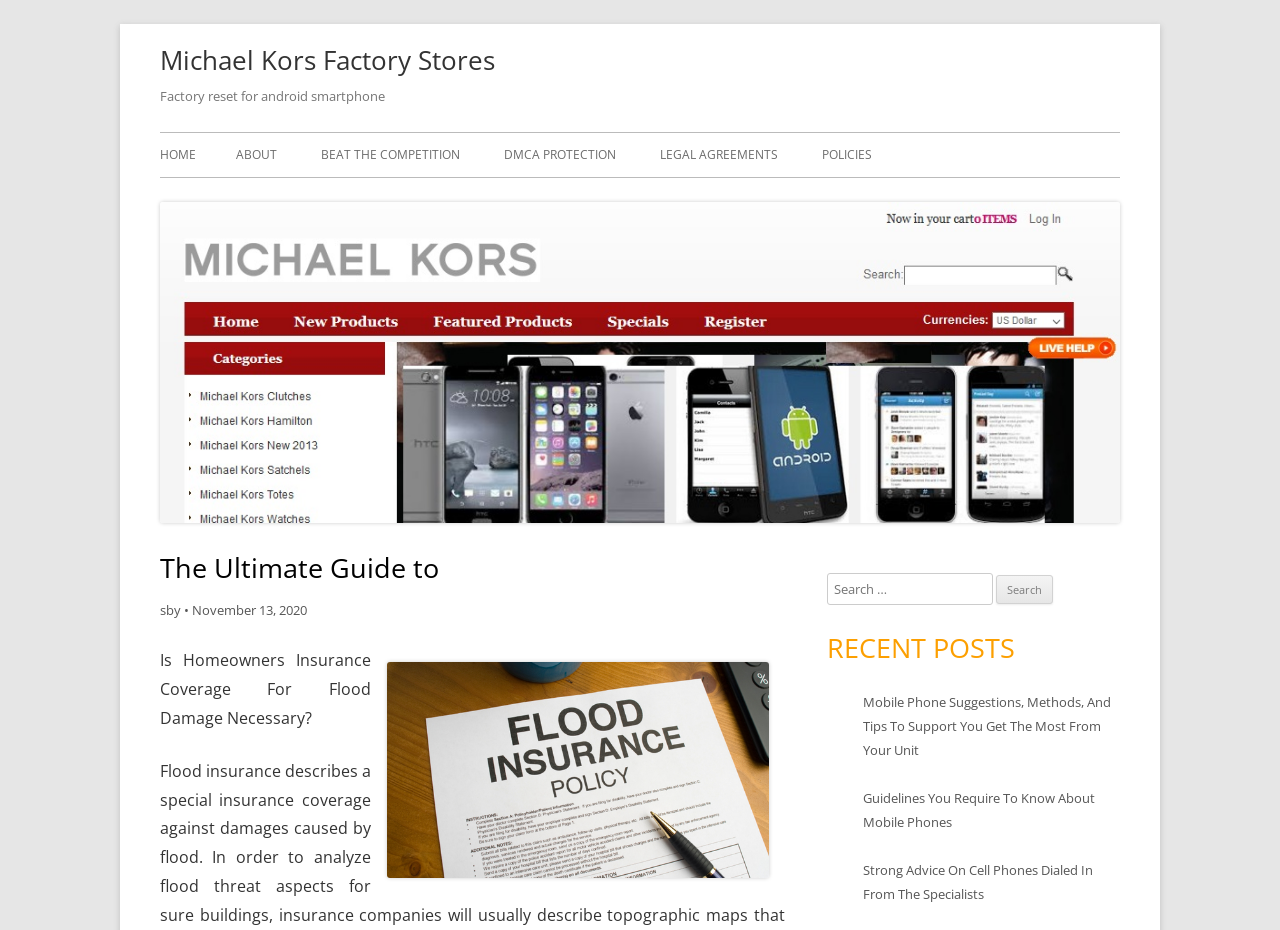What is the topic of the article below the image?
Analyze the image and provide a thorough answer to the question.

Below the image, there is a static text element that reads 'Is Homeowners Insurance Coverage For Flood Damage Necessary?'. This suggests that the article is discussing the topic of homeowners insurance coverage for flood damage.